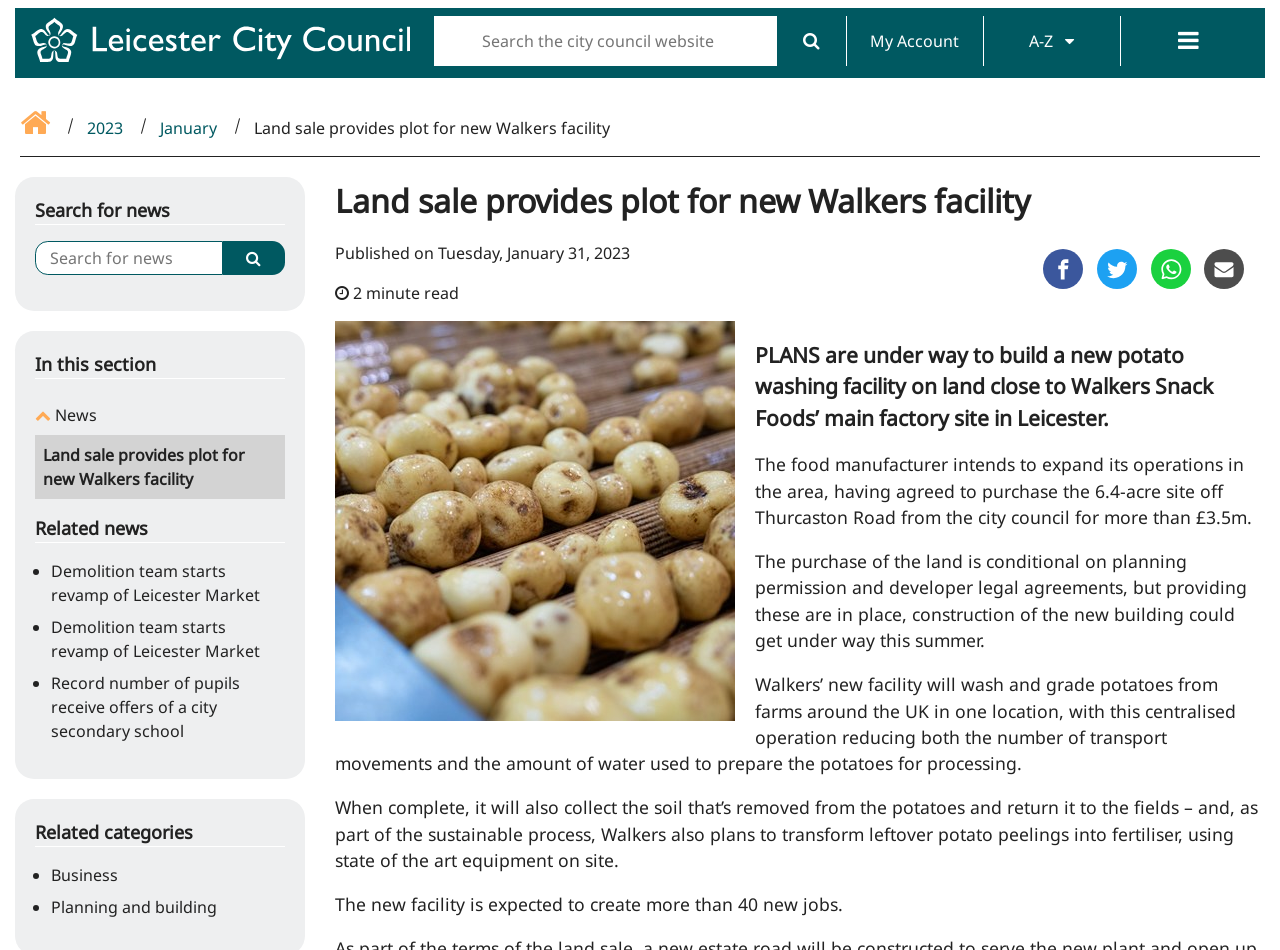Could you indicate the bounding box coordinates of the region to click in order to complete this instruction: "Search for news".

[0.027, 0.254, 0.174, 0.289]